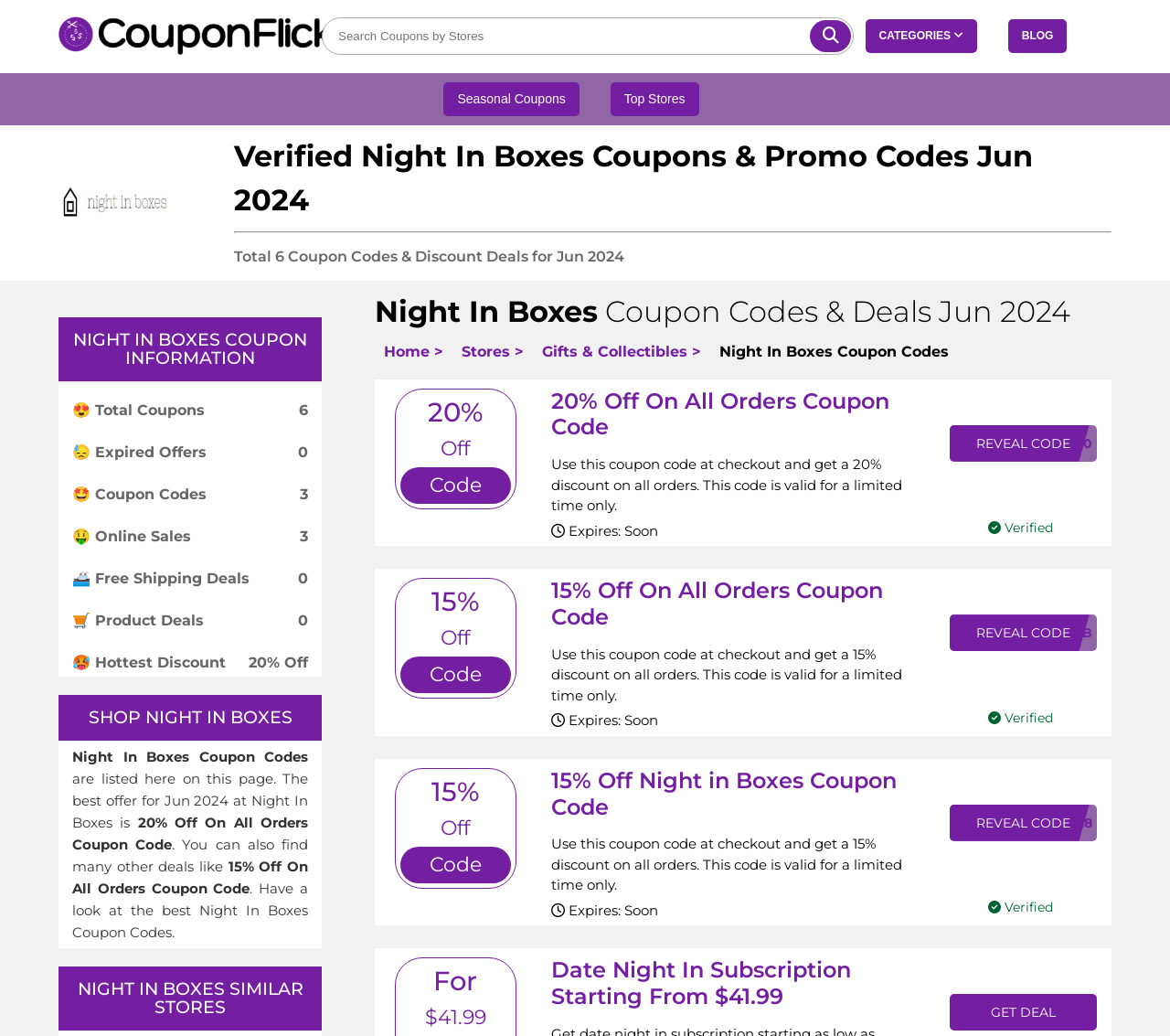Present a detailed account of what is displayed on the webpage.

This webpage is about Night In Boxes coupon codes and discounts. At the top, there is a CouponFlick logo on the left and a search bar on the right. Below the search bar, there are links to categories, including "Seasonal Coupons" and "Top Stores". 

On the left side, there is a section dedicated to Night In Boxes, with a logo and a heading that reads "Verified Night In Boxes Coupons & Promo Codes Jun 2024". Below this heading, there is a separator line and some information about the total number of coupon codes and discount deals available.

The main content of the webpage is a list of coupon codes and deals, each with a heading, a description, and a "Reveal Code" button. There are six coupon codes and deals in total, with discounts ranging from 15% to 20% off. Each deal has an expiration date and a "Verified" label.

On the right side, there is a section that displays some statistics about Night In Boxes, including the total number of coupons, expired offers, coupon codes, online sales, free shipping deals, and product deals.

At the bottom of the webpage, there is a section that lists similar stores to Night In Boxes.